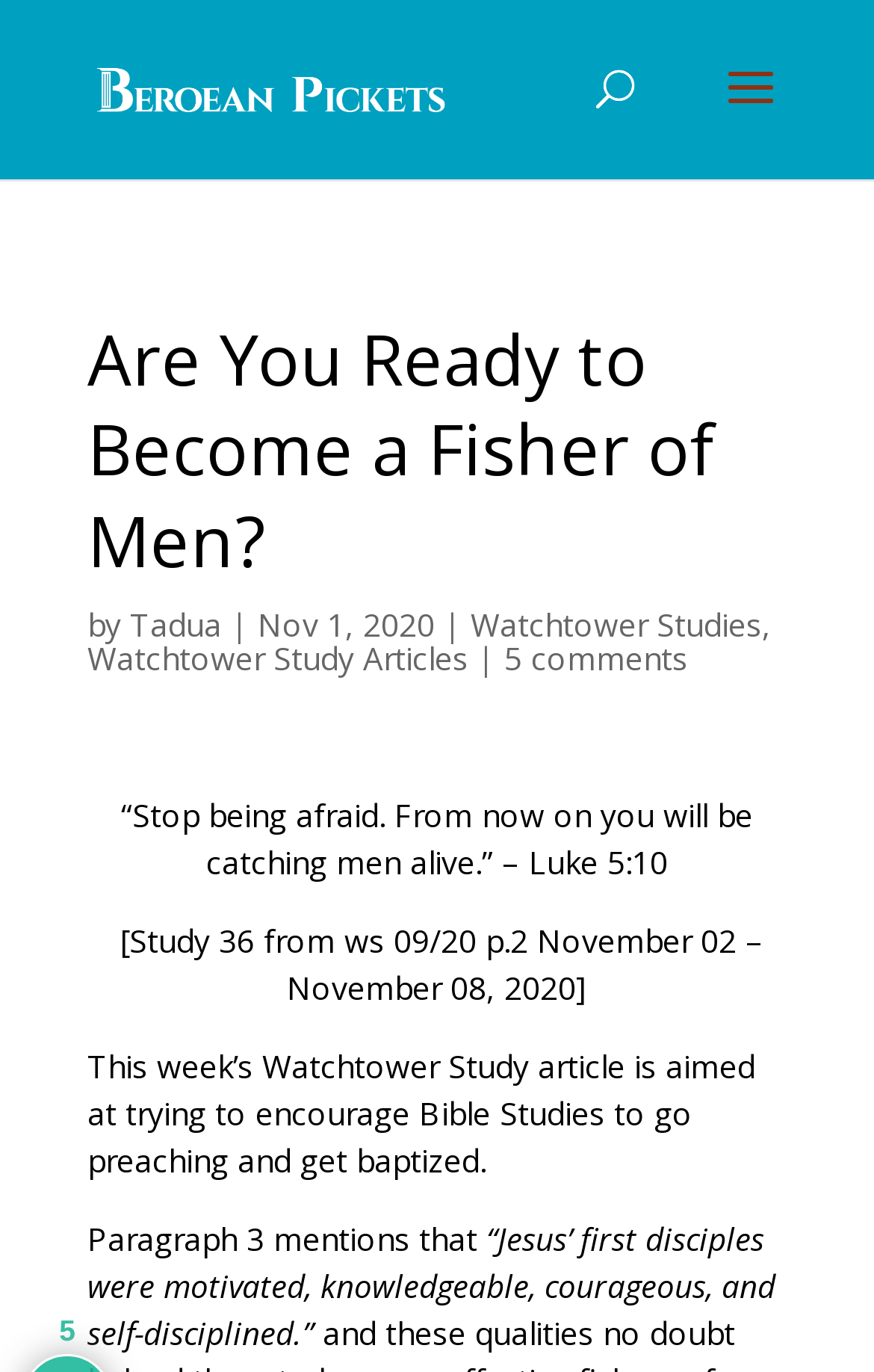What is the date of the article?
Please look at the screenshot and answer in one word or a short phrase.

Nov 1, 2020